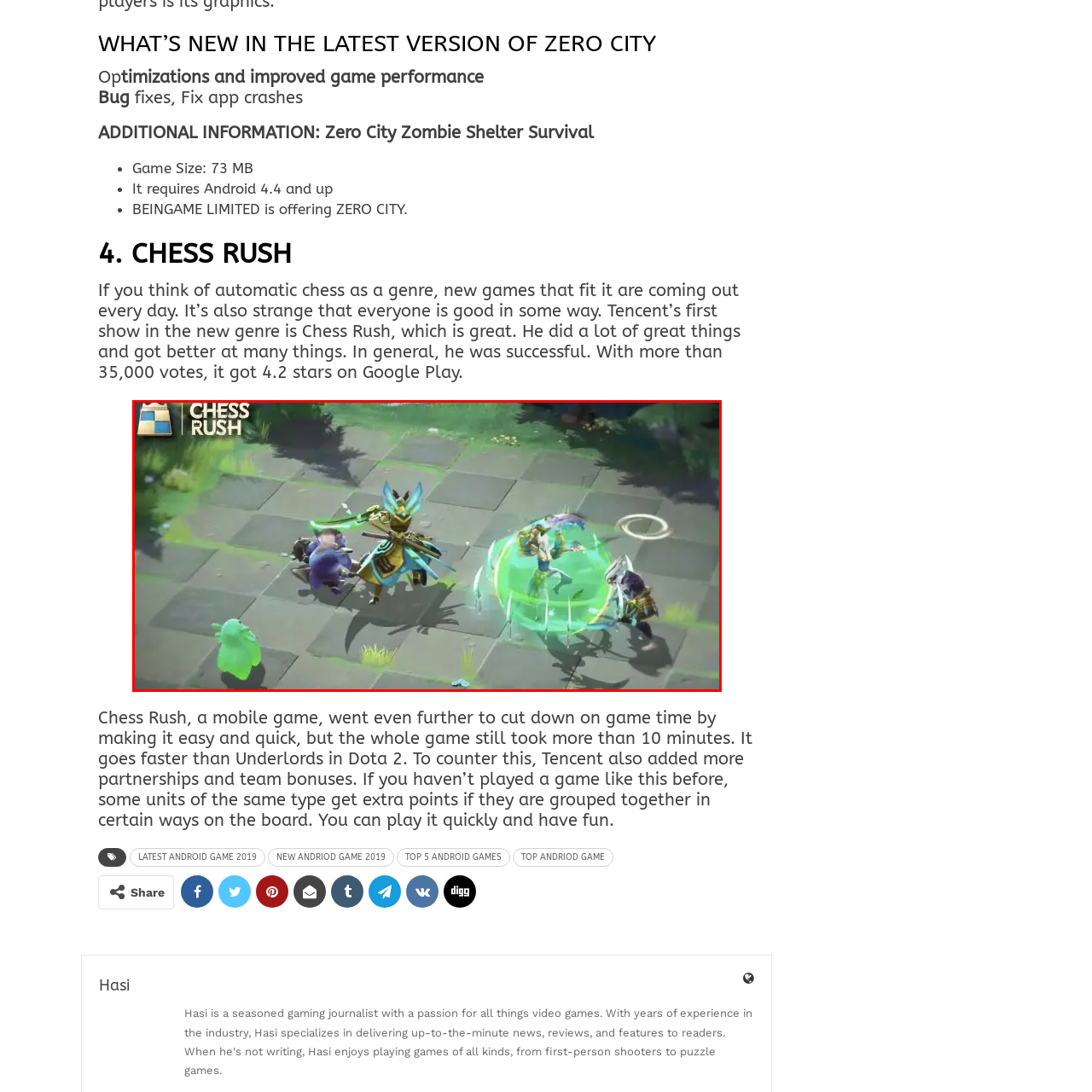What is the color scheme of the prominent character?
Pay attention to the part of the image enclosed by the red bounding box and respond to the question in detail.

The caption describes the character as 'adorned in elaborate armor and a striking blue and gold color scheme', which suggests that the character's armor has a blue and gold color scheme.